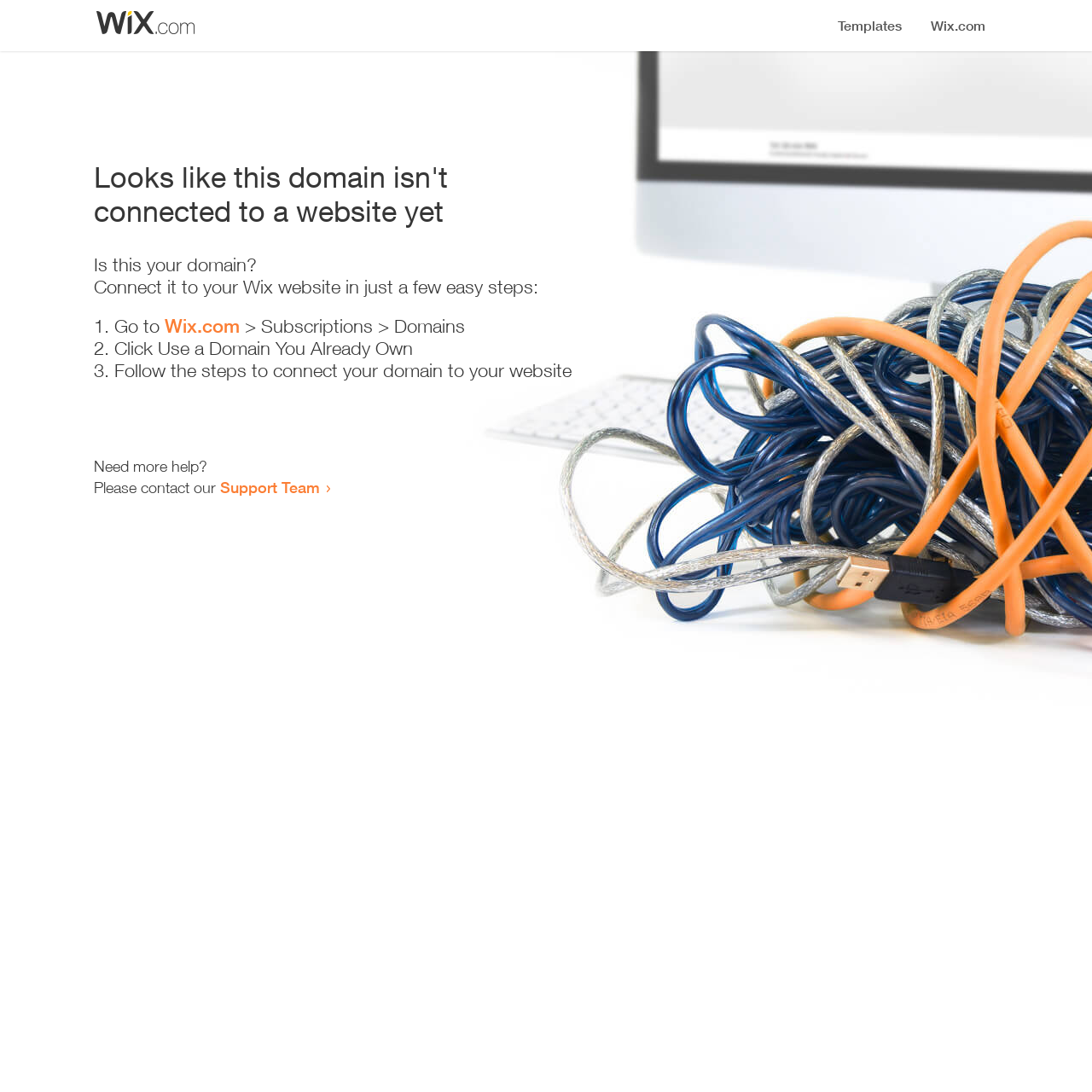Please analyze the image and provide a thorough answer to the question:
What is the current status of the domain?

The webpage displays a heading that says 'Looks like this domain isn't connected to a website yet', indicating that the domain is not currently connected to a website.